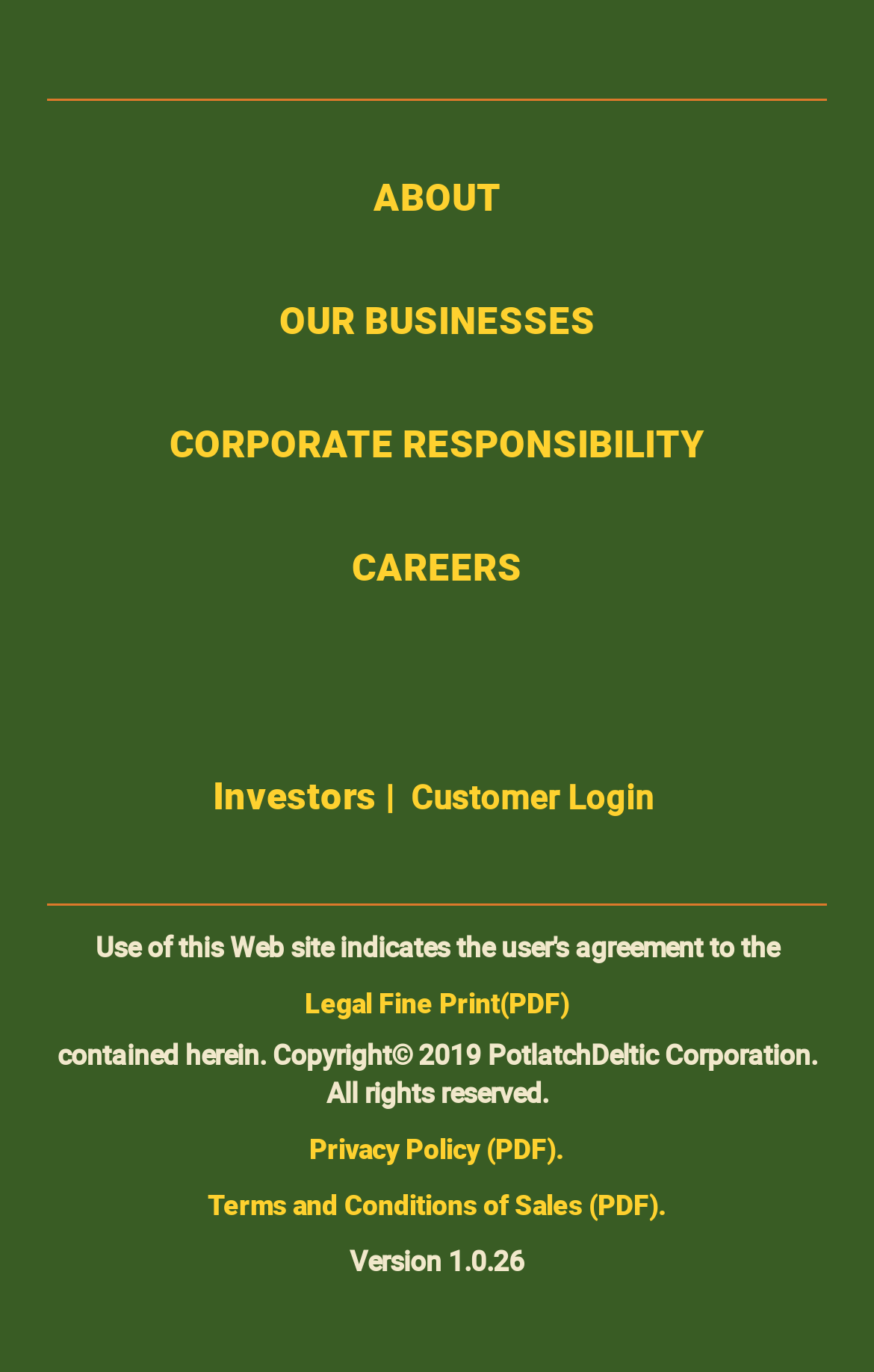How many main navigation links are there?
Refer to the screenshot and respond with a concise word or phrase.

5